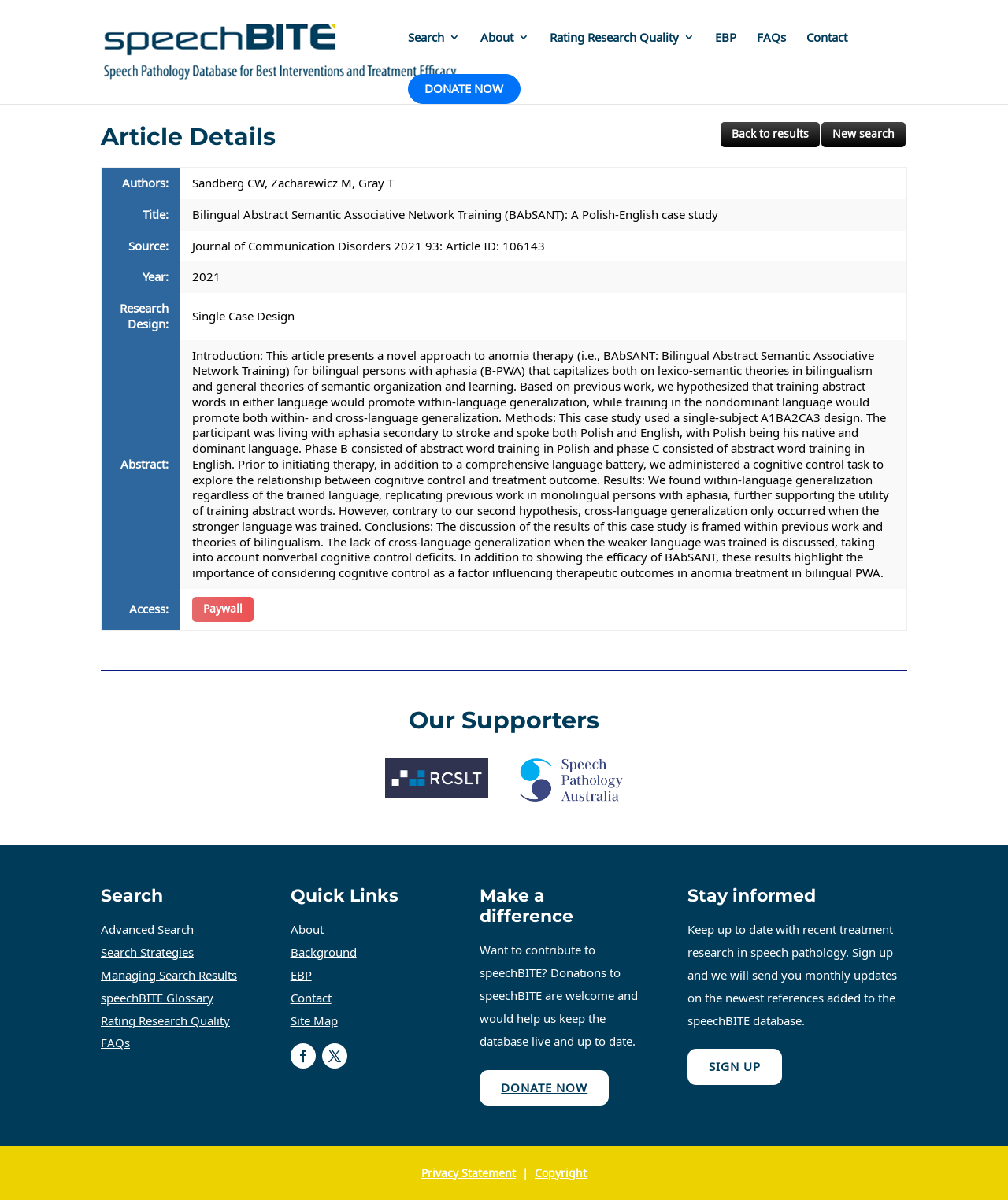Respond to the question below with a single word or phrase:
What is the purpose of the BAbSANT approach?

anomia therapy for bilingual persons with aphasia